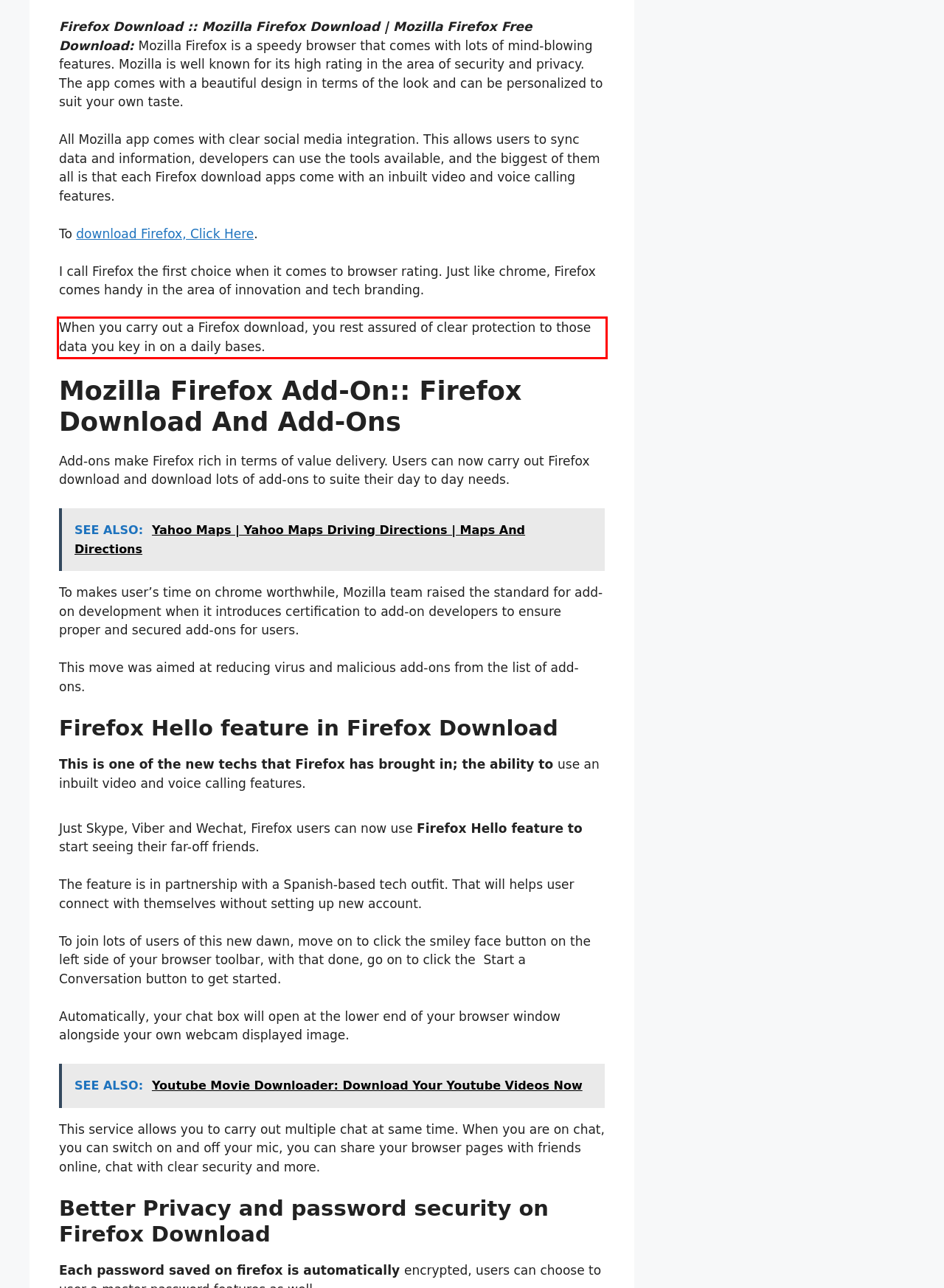Please perform OCR on the text content within the red bounding box that is highlighted in the provided webpage screenshot.

When you carry out a Firefox download, you rest assured of clear protection to those data you key in on a daily bases.